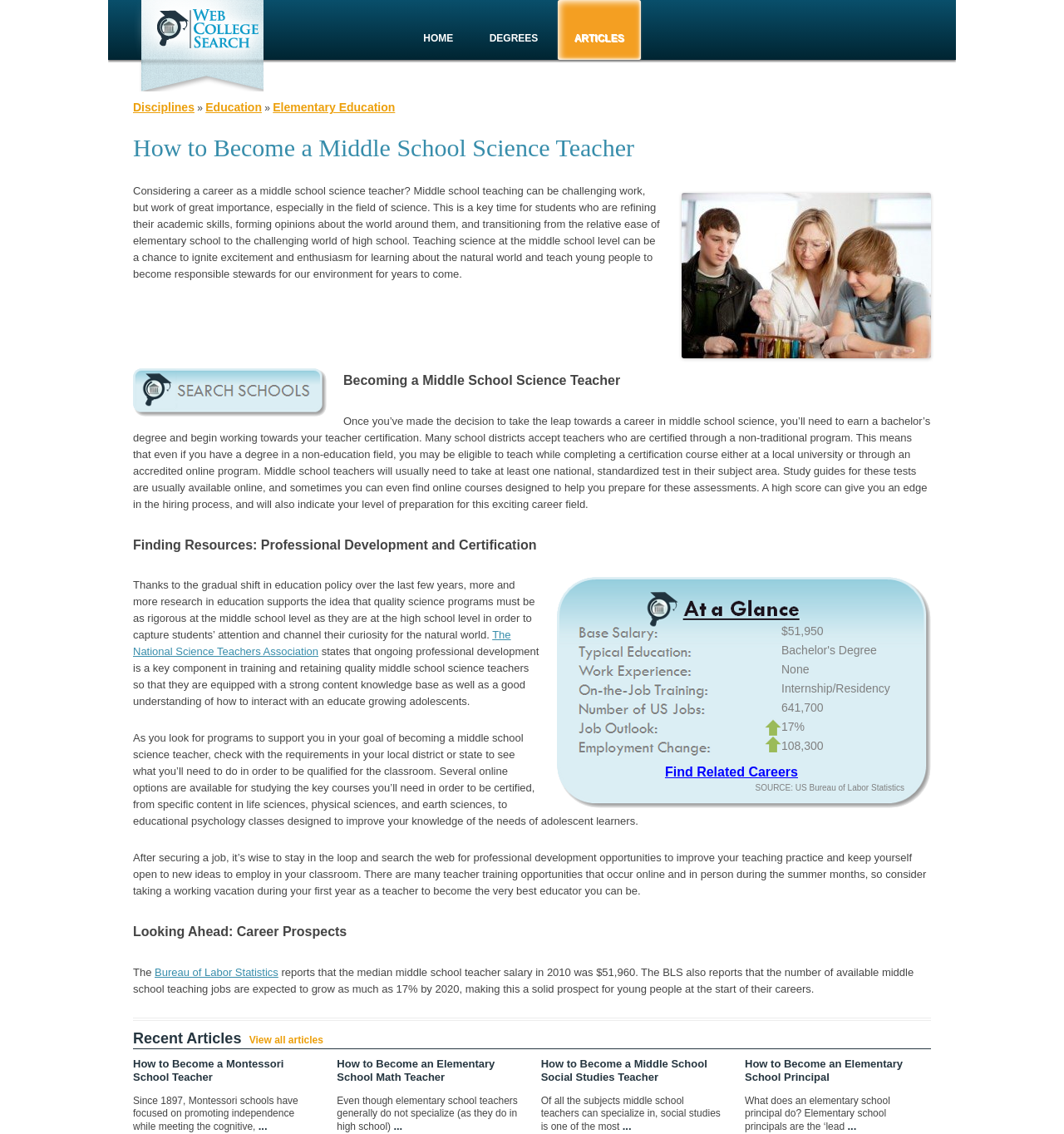Please provide the bounding box coordinates for the element that needs to be clicked to perform the instruction: "Find related careers". The coordinates must consist of four float numbers between 0 and 1, formatted as [left, top, right, bottom].

[0.625, 0.675, 0.75, 0.687]